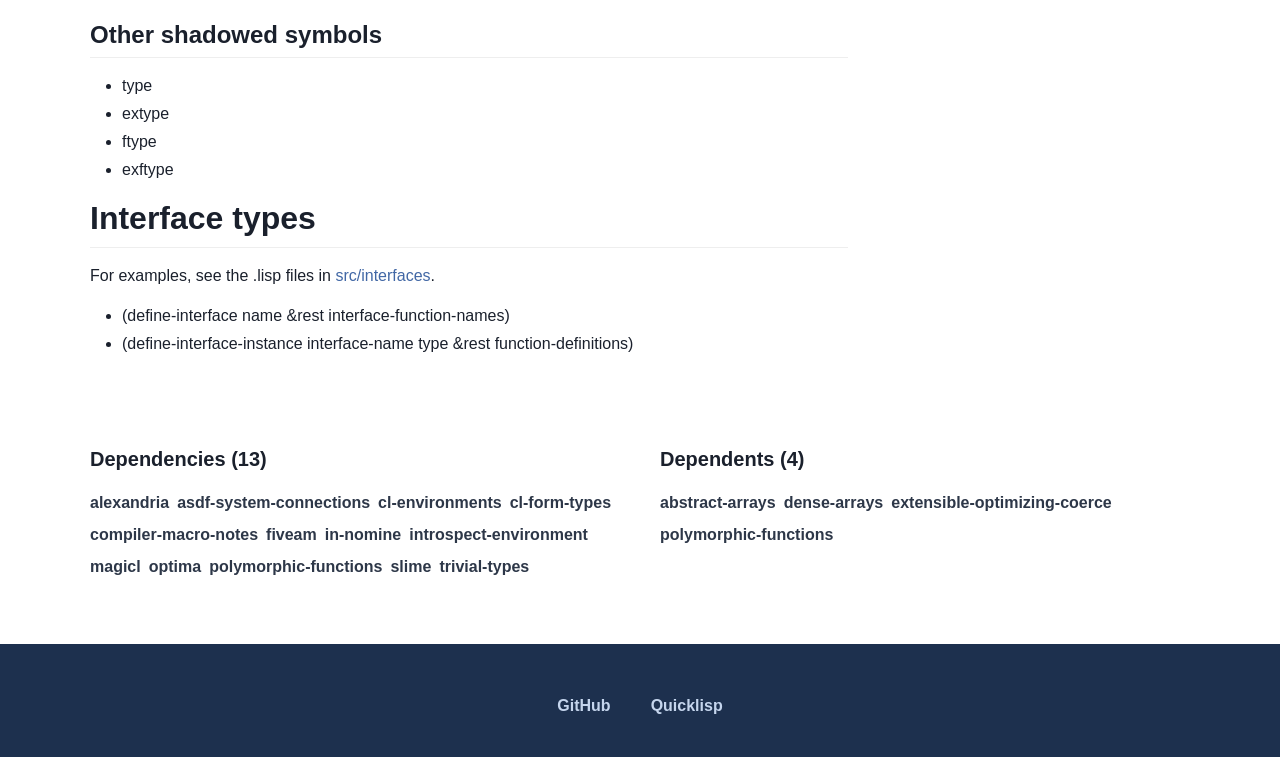Use a single word or phrase to answer the question: 
How many dependents are listed?

4